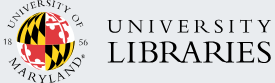What is written below the university seal?
Give a one-word or short-phrase answer derived from the screenshot.

UNIVERSITY LIBRARIES